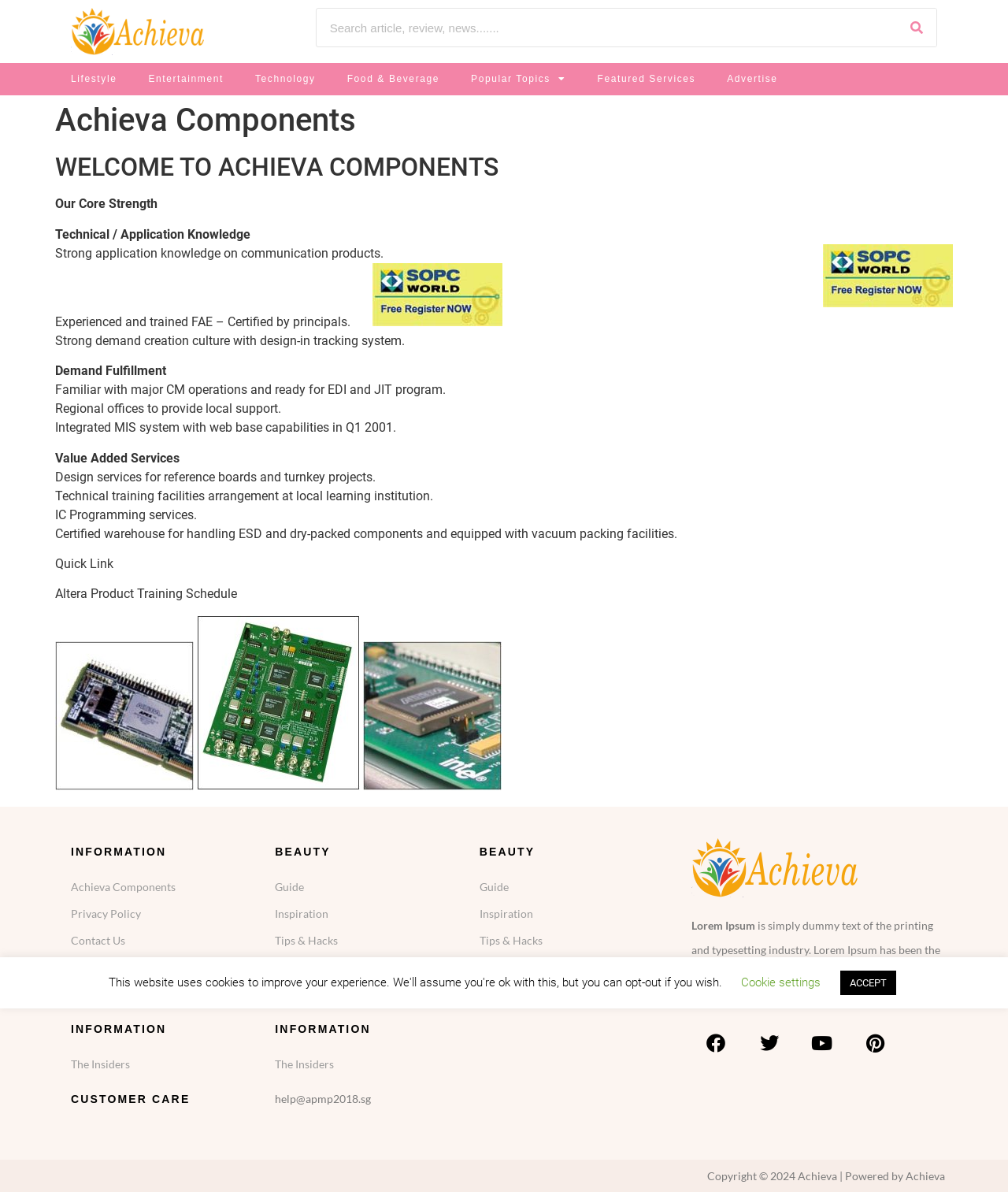Please identify the bounding box coordinates of the clickable element to fulfill the following instruction: "Get help". The coordinates should be four float numbers between 0 and 1, i.e., [left, top, right, bottom].

[0.273, 0.916, 0.368, 0.927]